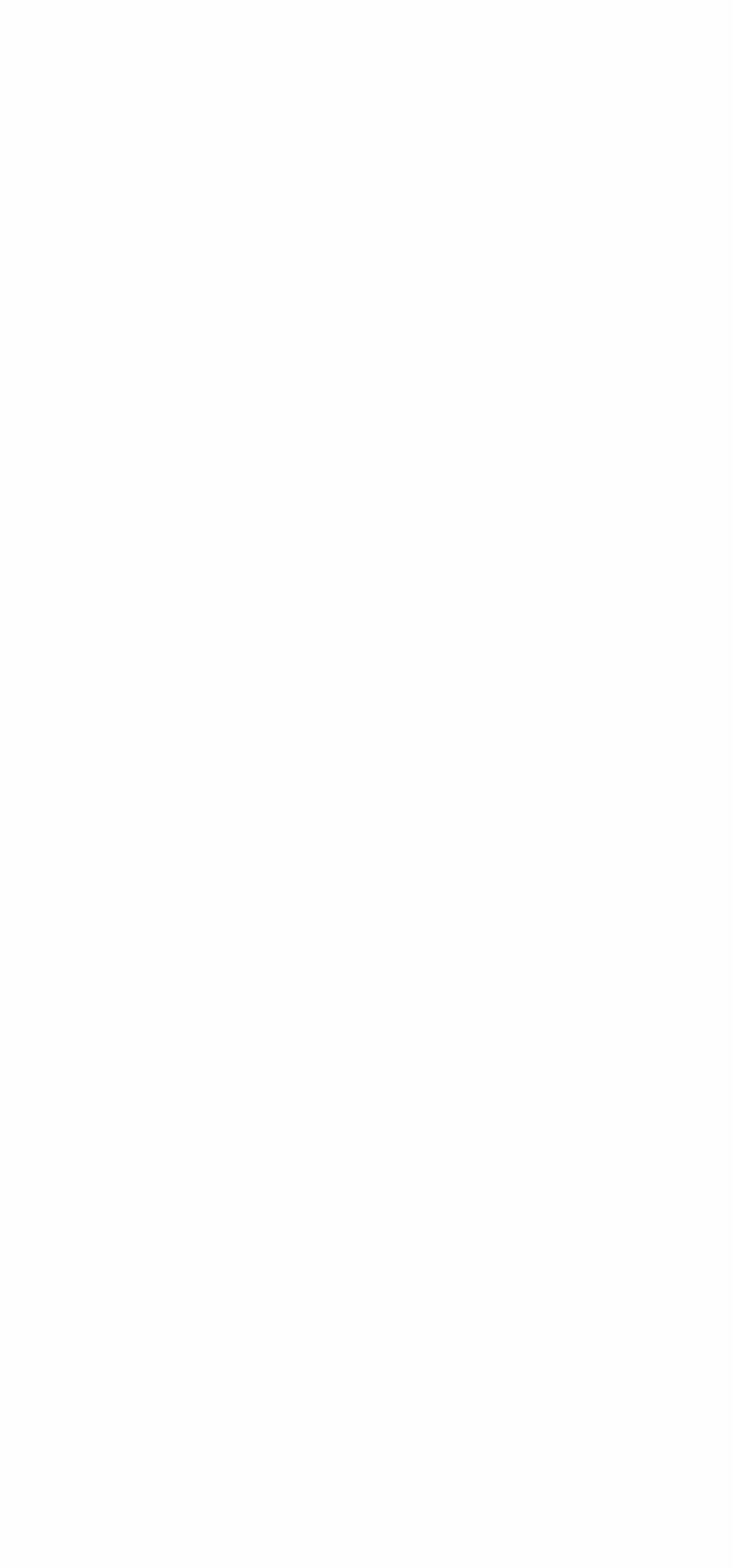Can you find and generate the webpage's heading?

Almaty and Prague